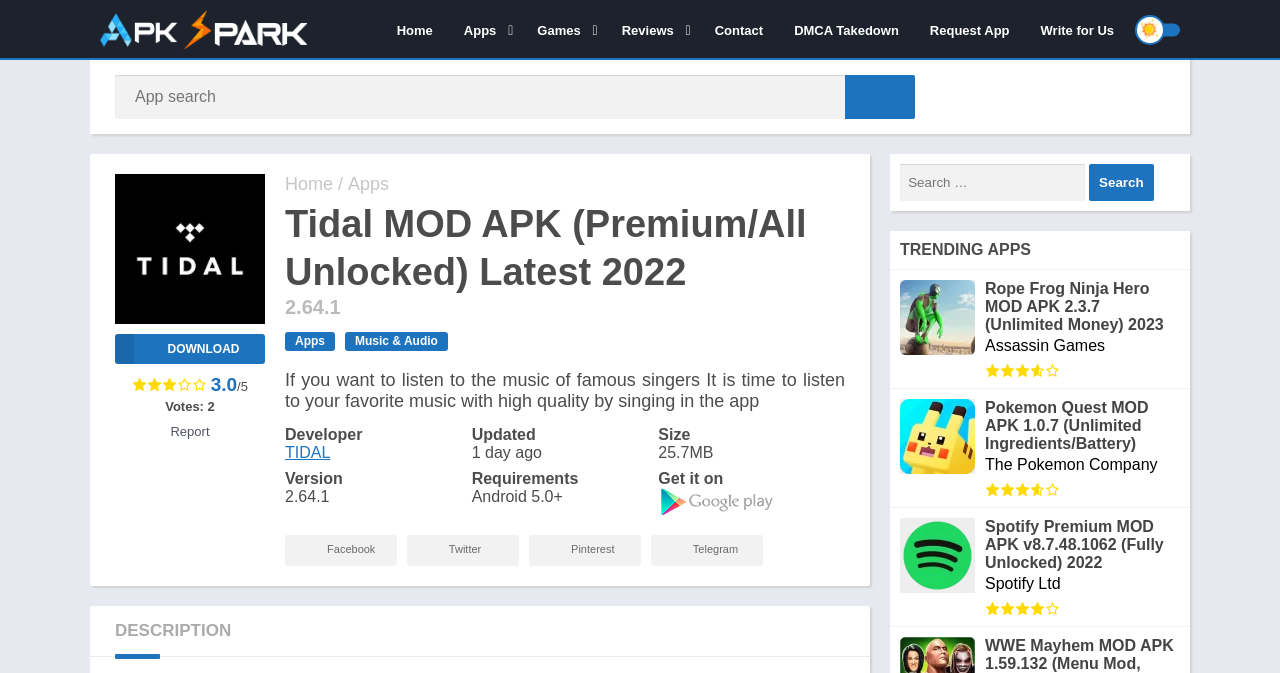What is the version of the app?
Please elaborate on the answer to the question with detailed information.

The version of the app is mentioned in the webpage content as 2.64.1, which is displayed below the app name.